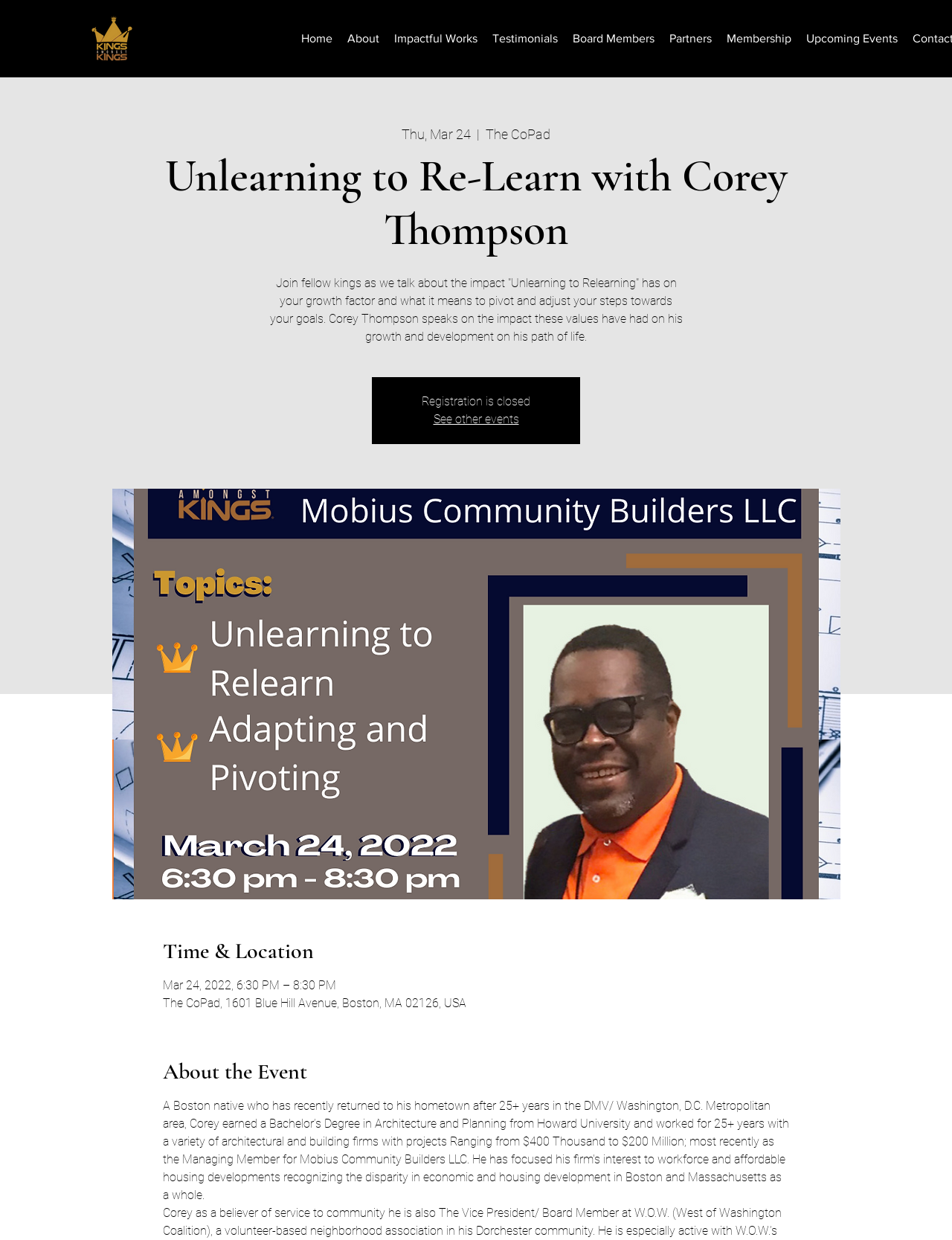Using the details from the image, please elaborate on the following question: Where is the event located?

I found the answer by looking at the 'Time & Location' section of the webpage, which contains the address of the event location, 'The CoPad, 1601 Blue Hill Avenue, Boston, MA 02126, USA'.